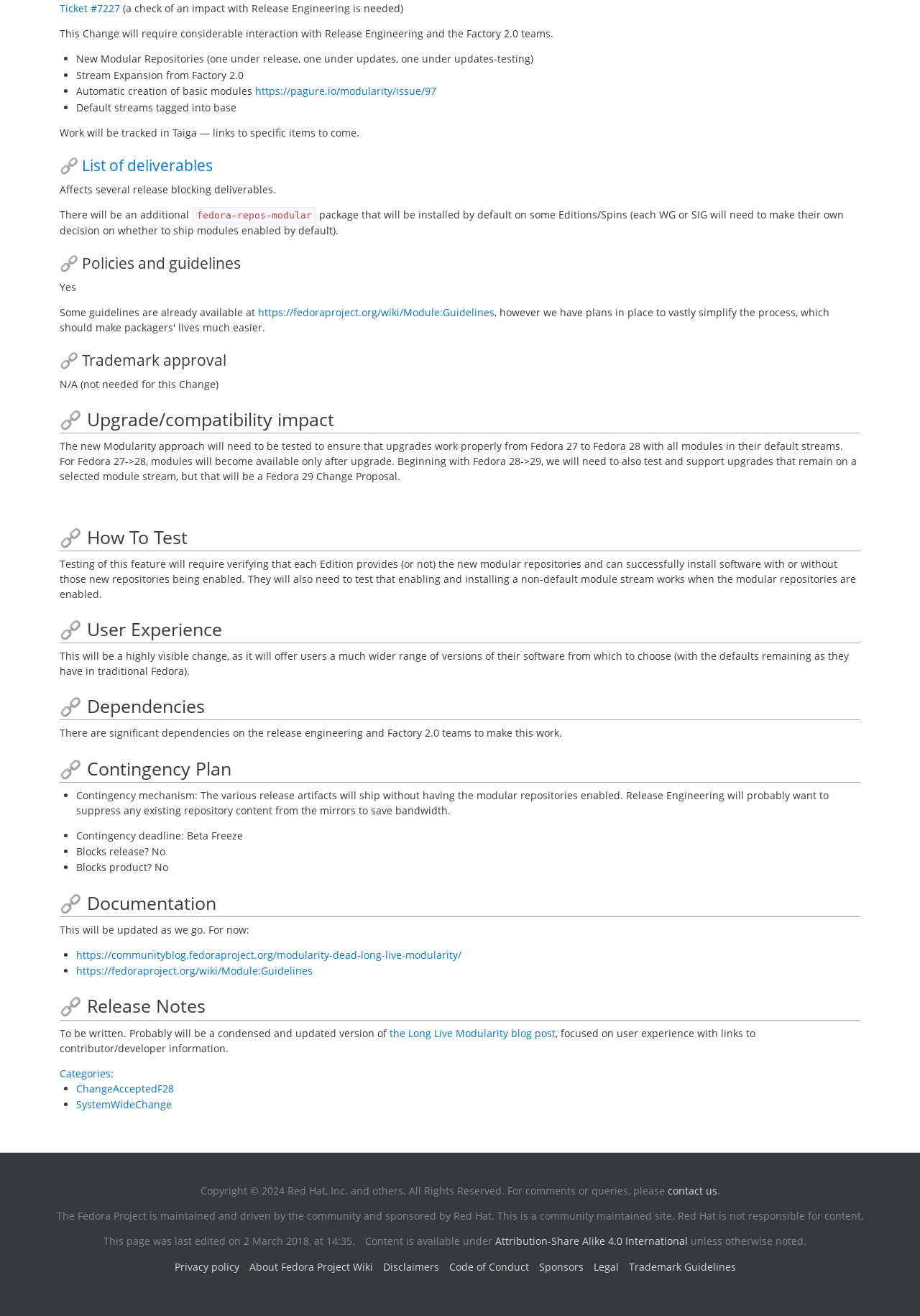Find the bounding box coordinates of the UI element according to this description: "List of deliverables".

[0.089, 0.118, 0.231, 0.133]